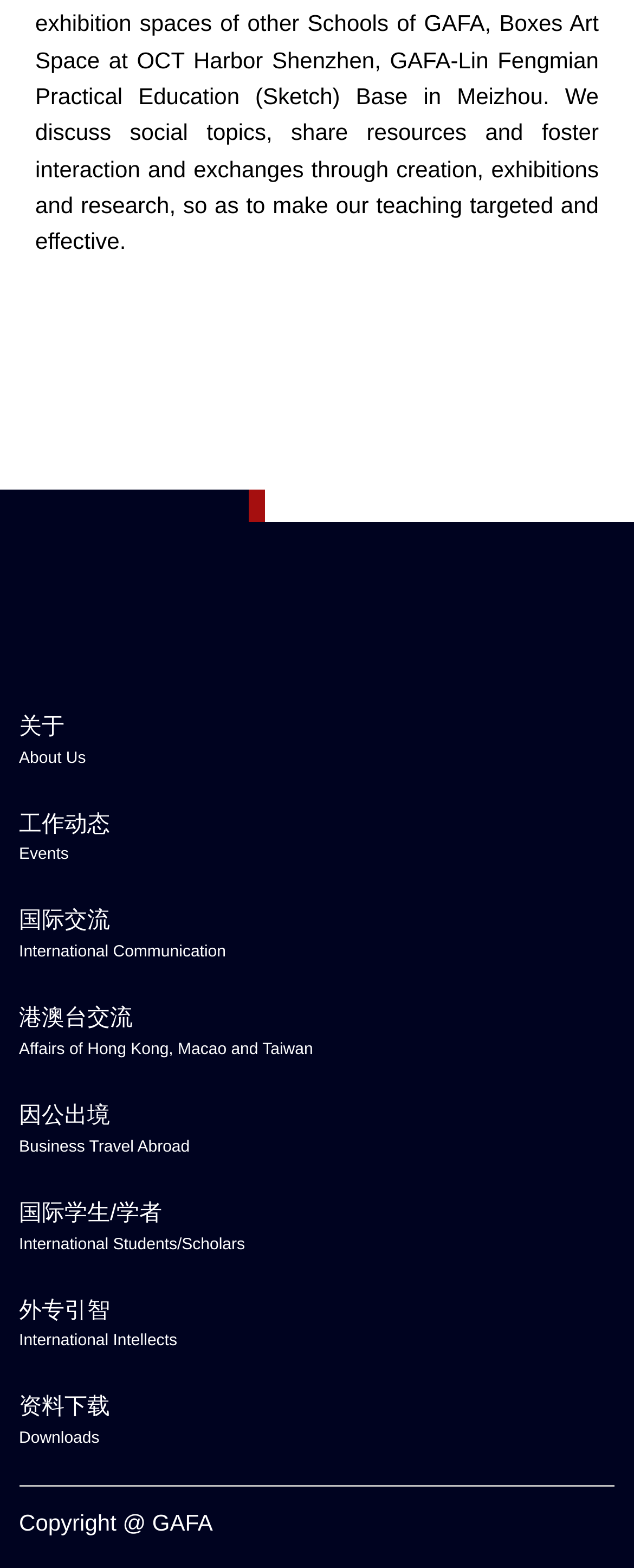Provide your answer in a single word or phrase: 
What is the first link on the webpage?

About Us